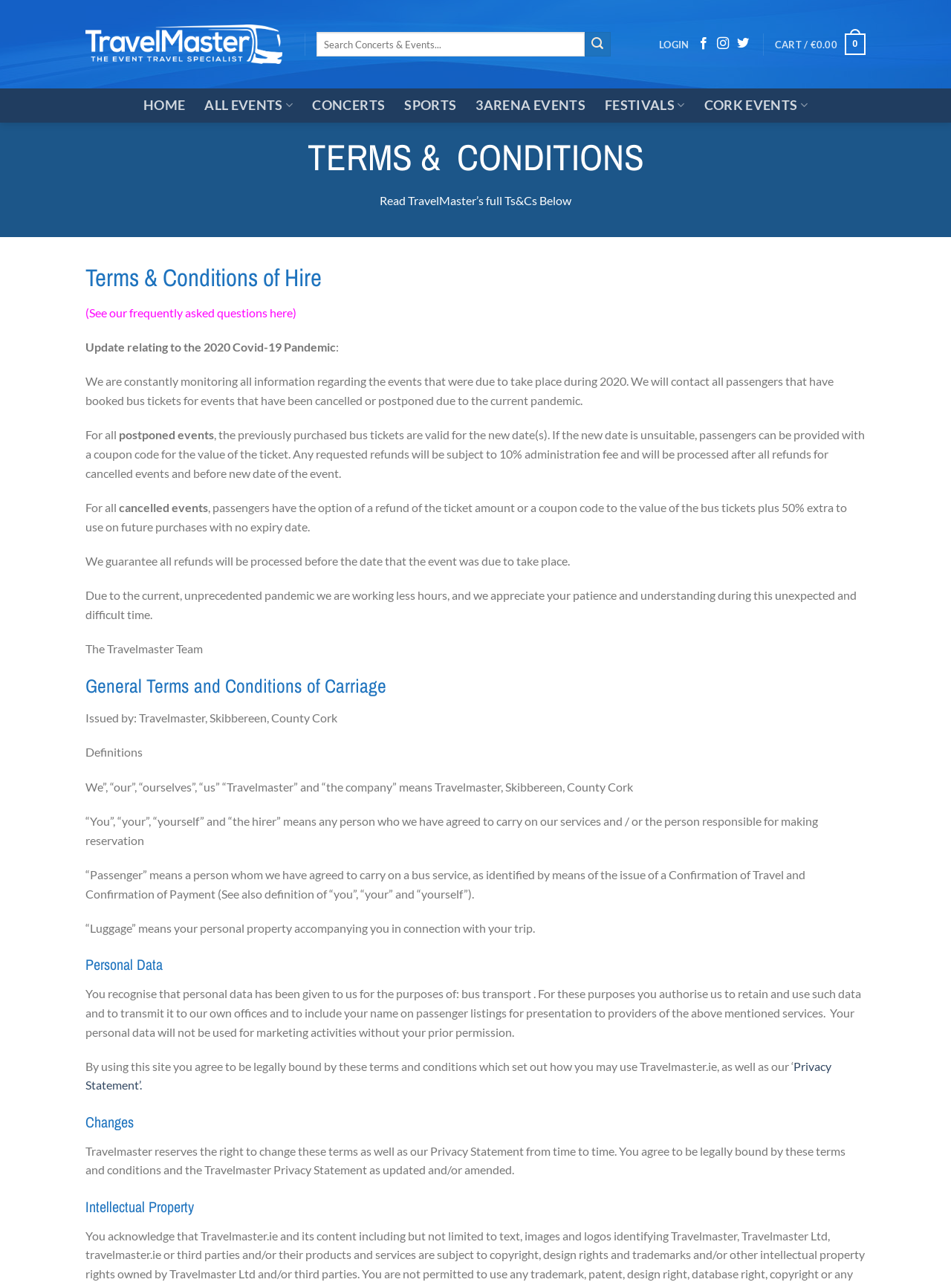What is the main topic of this webpage?
Using the image as a reference, answer with just one word or a short phrase.

Terms and Conditions